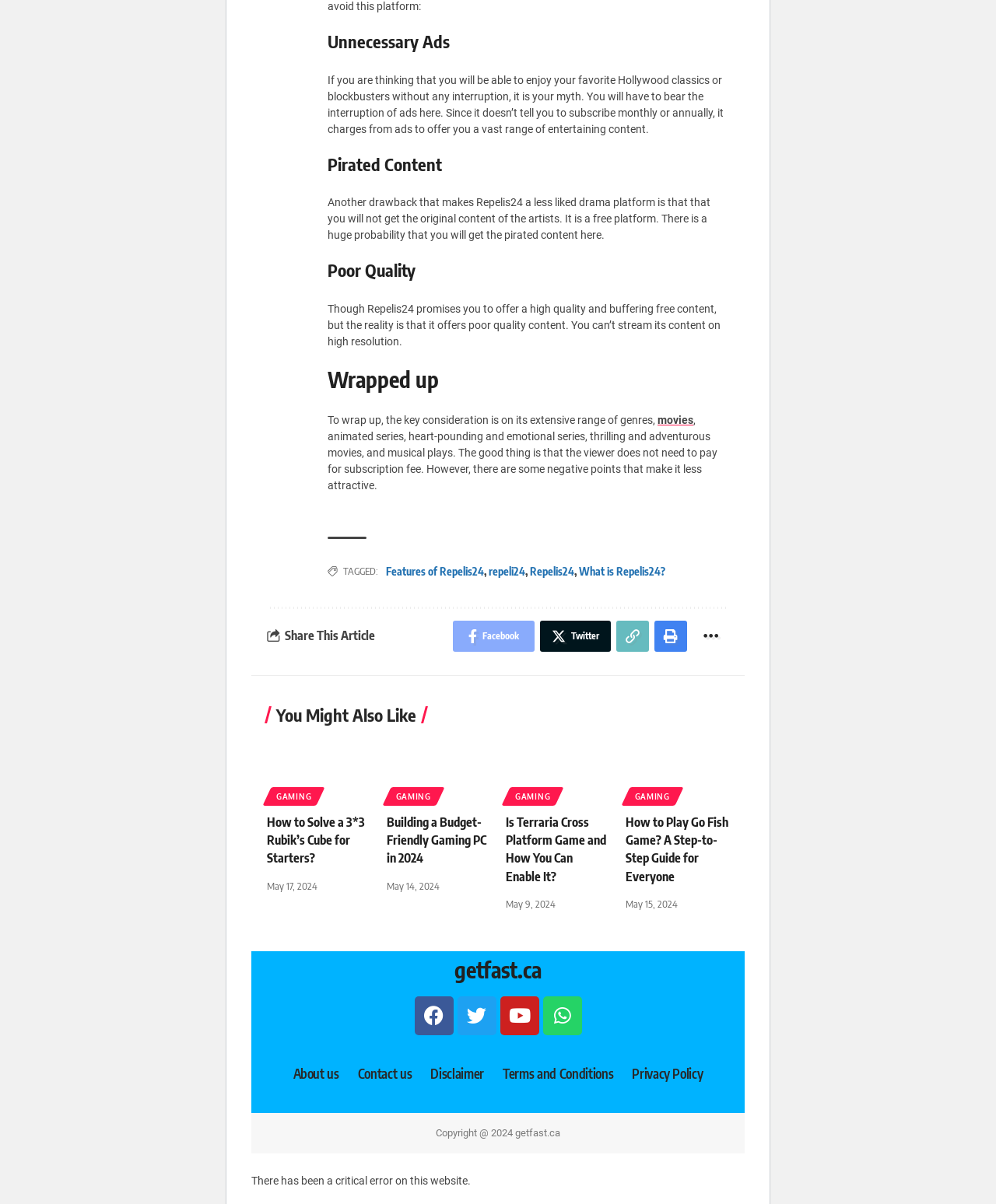Please provide a brief answer to the question using only one word or phrase: 
Is Repelis24 a free platform?

Yes